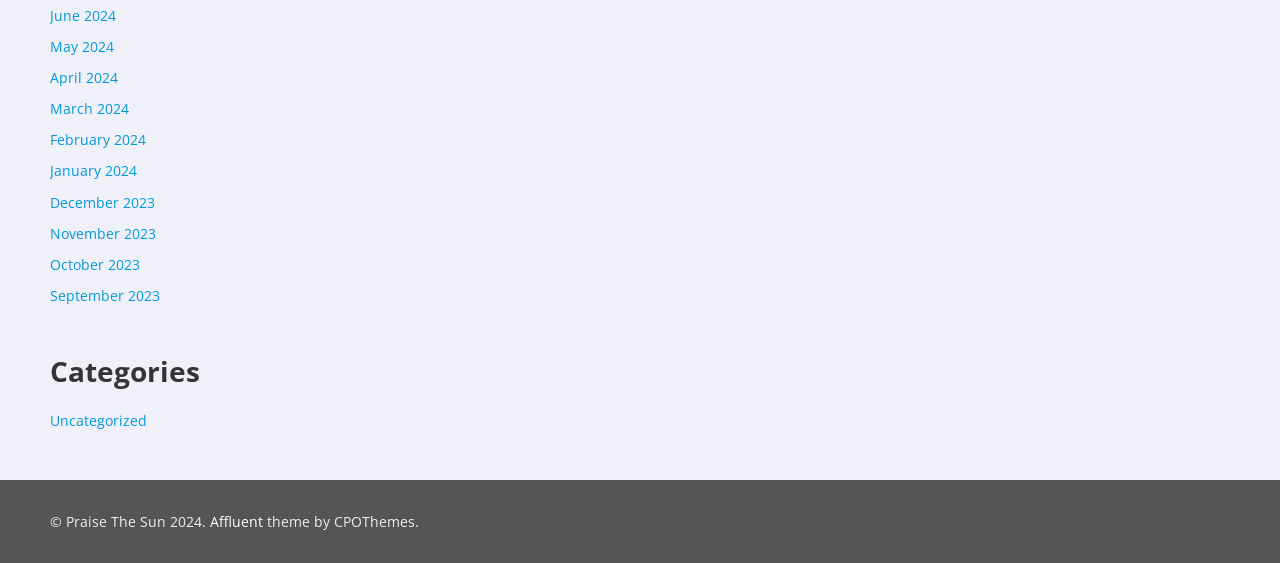Please provide the bounding box coordinates for the element that needs to be clicked to perform the following instruction: "Visit Affluent". The coordinates should be given as four float numbers between 0 and 1, i.e., [left, top, right, bottom].

[0.164, 0.909, 0.205, 0.942]